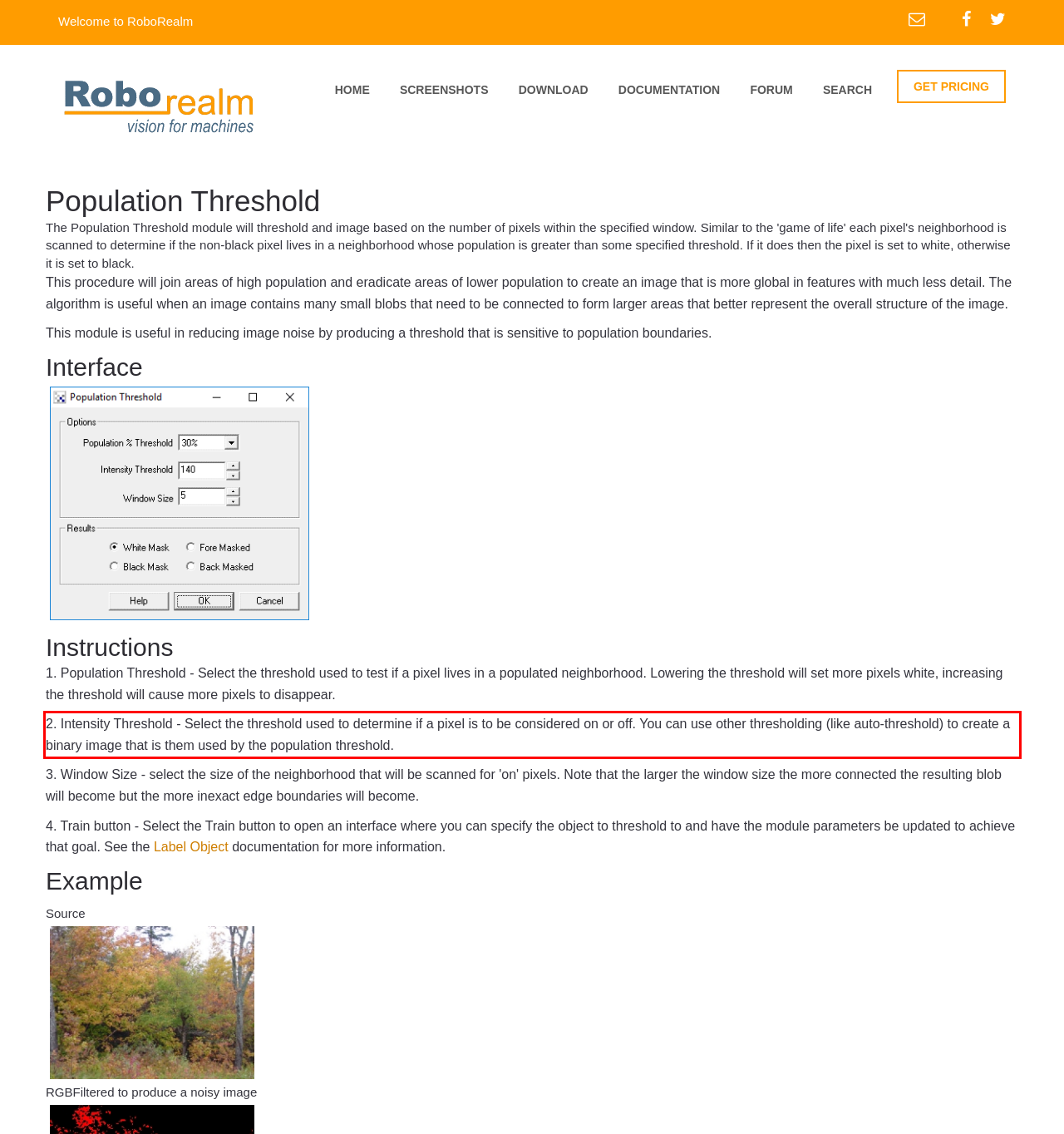Extract and provide the text found inside the red rectangle in the screenshot of the webpage.

2. Intensity Threshold - Select the threshold used to determine if a pixel is to be considered on or off. You can use other thresholding (like auto-threshold) to create a binary image that is them used by the population threshold.